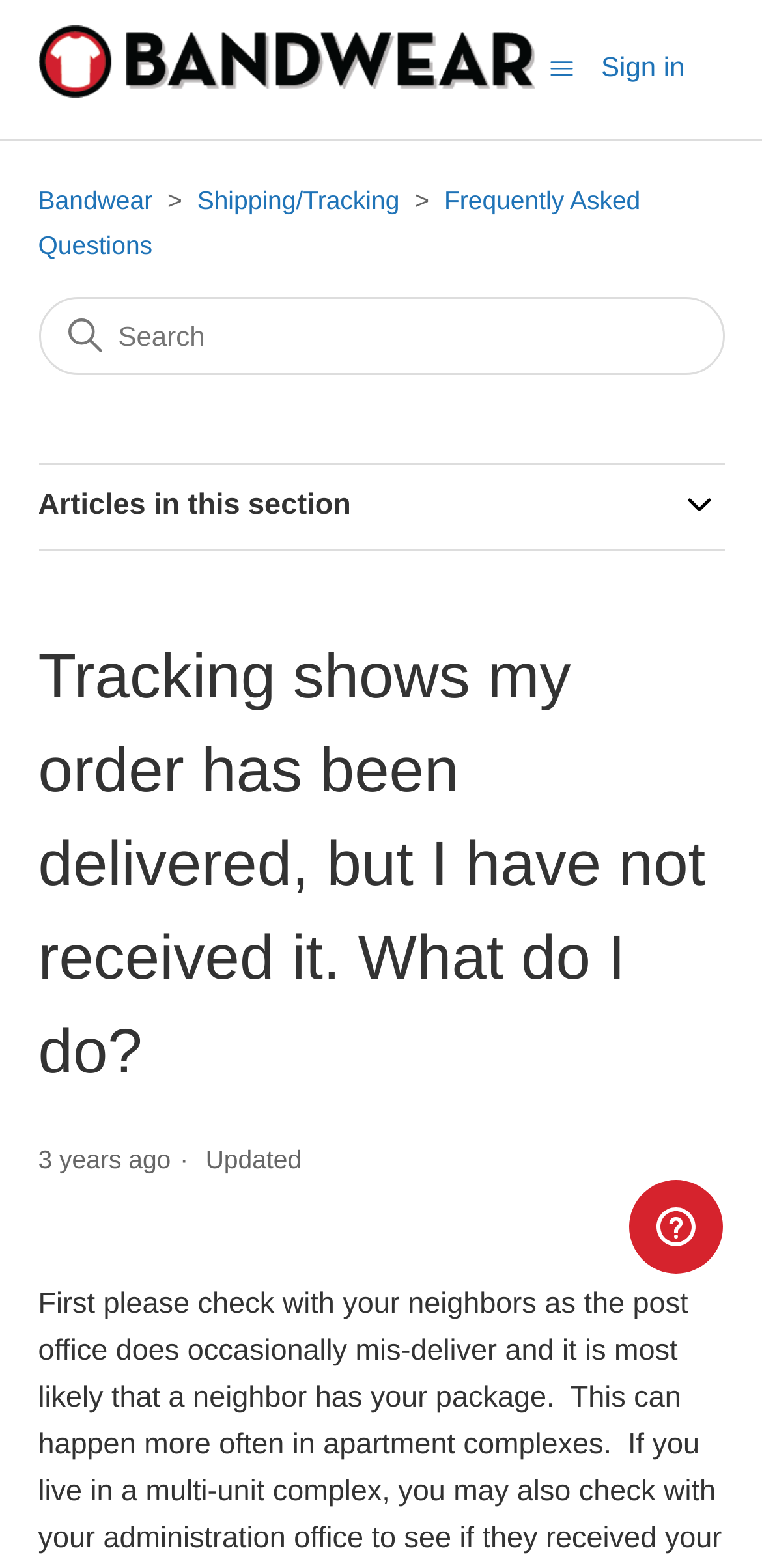Identify the primary heading of the webpage and provide its text.

Tracking shows my order has been delivered, but I have not received it. What do I do?